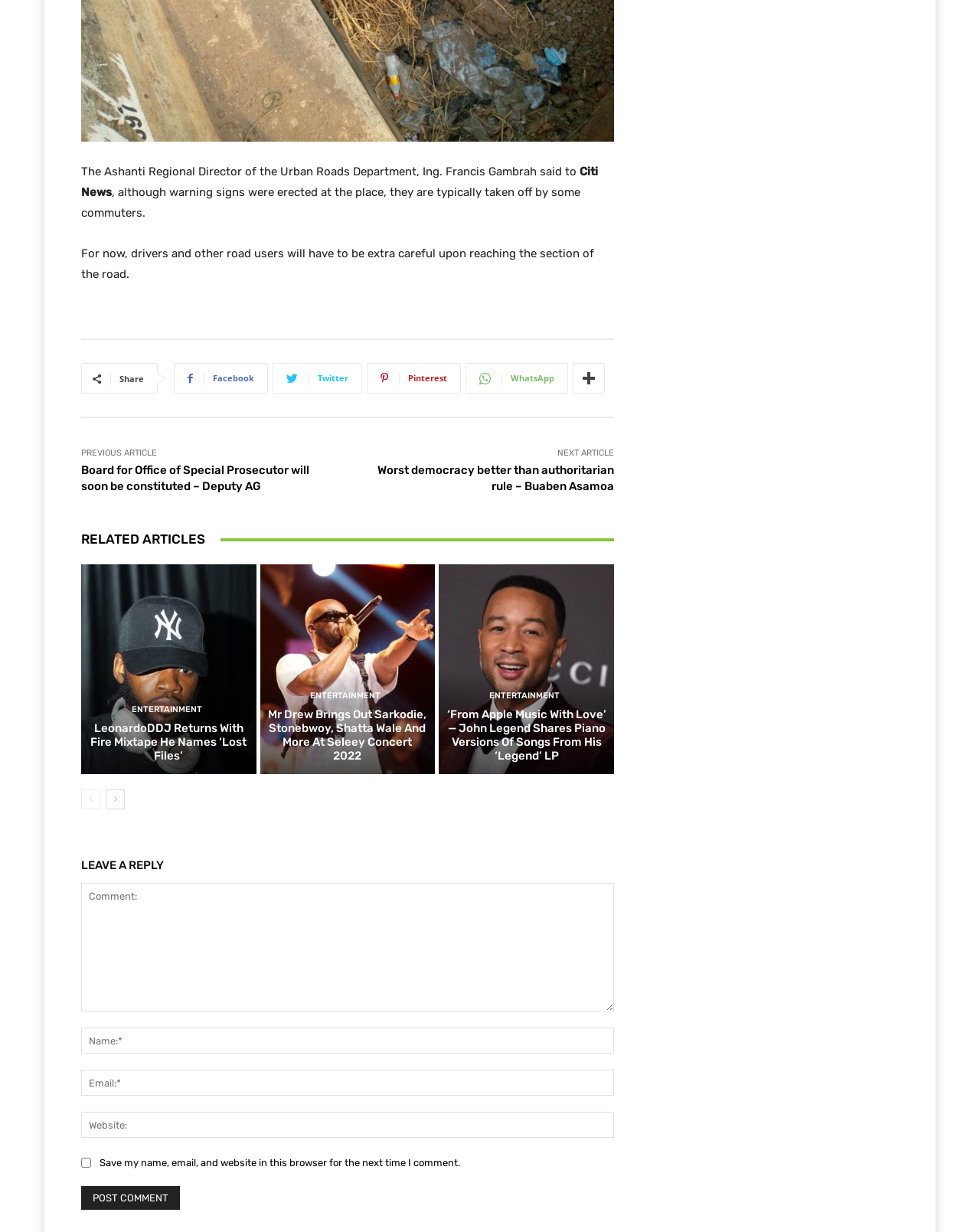Identify the bounding box coordinates of the clickable region to carry out the given instruction: "Read previous article".

[0.083, 0.364, 0.16, 0.372]